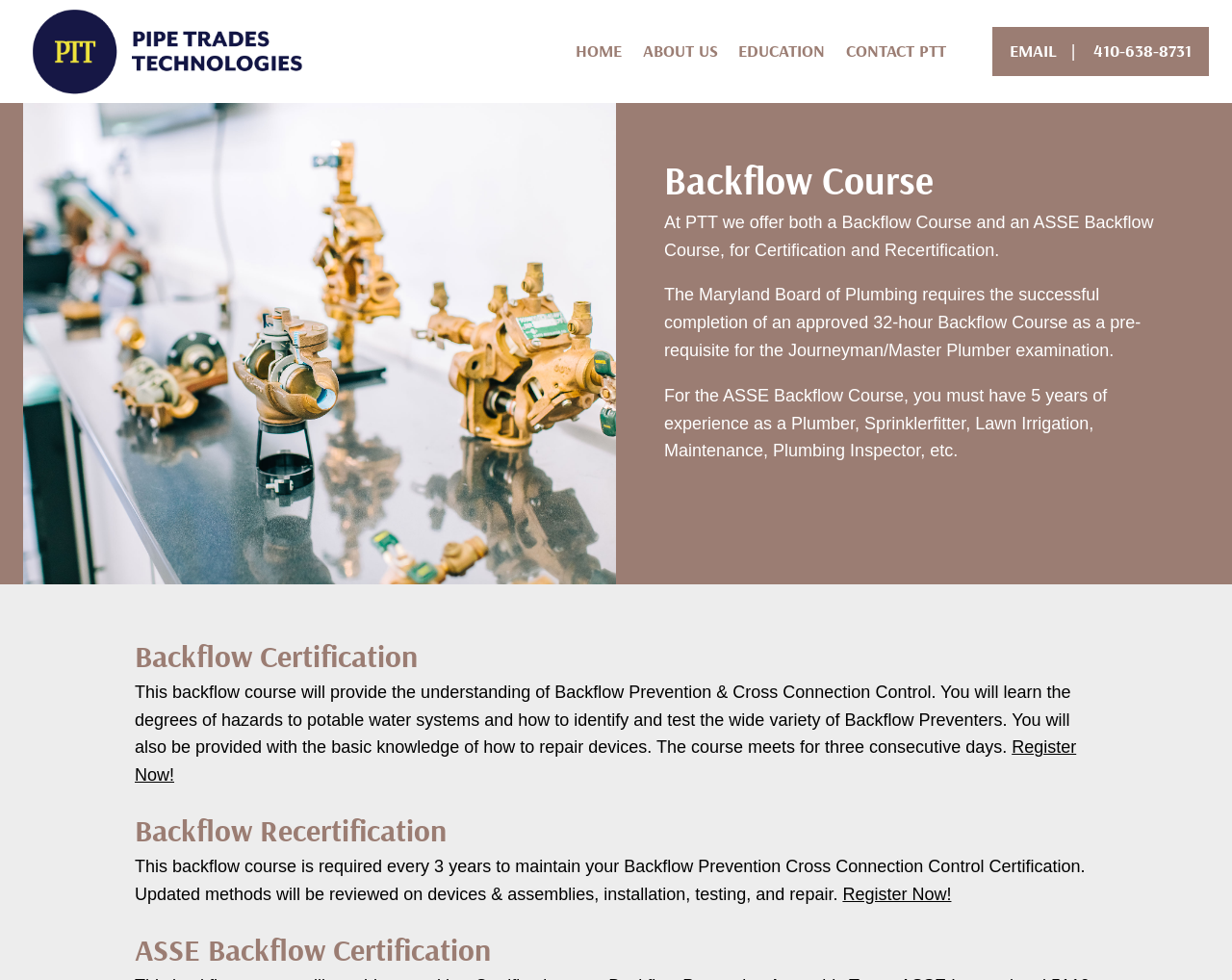Answer the question in one word or a short phrase:
What is the name of the organization offering backflow courses?

Pipe Trades Technologies